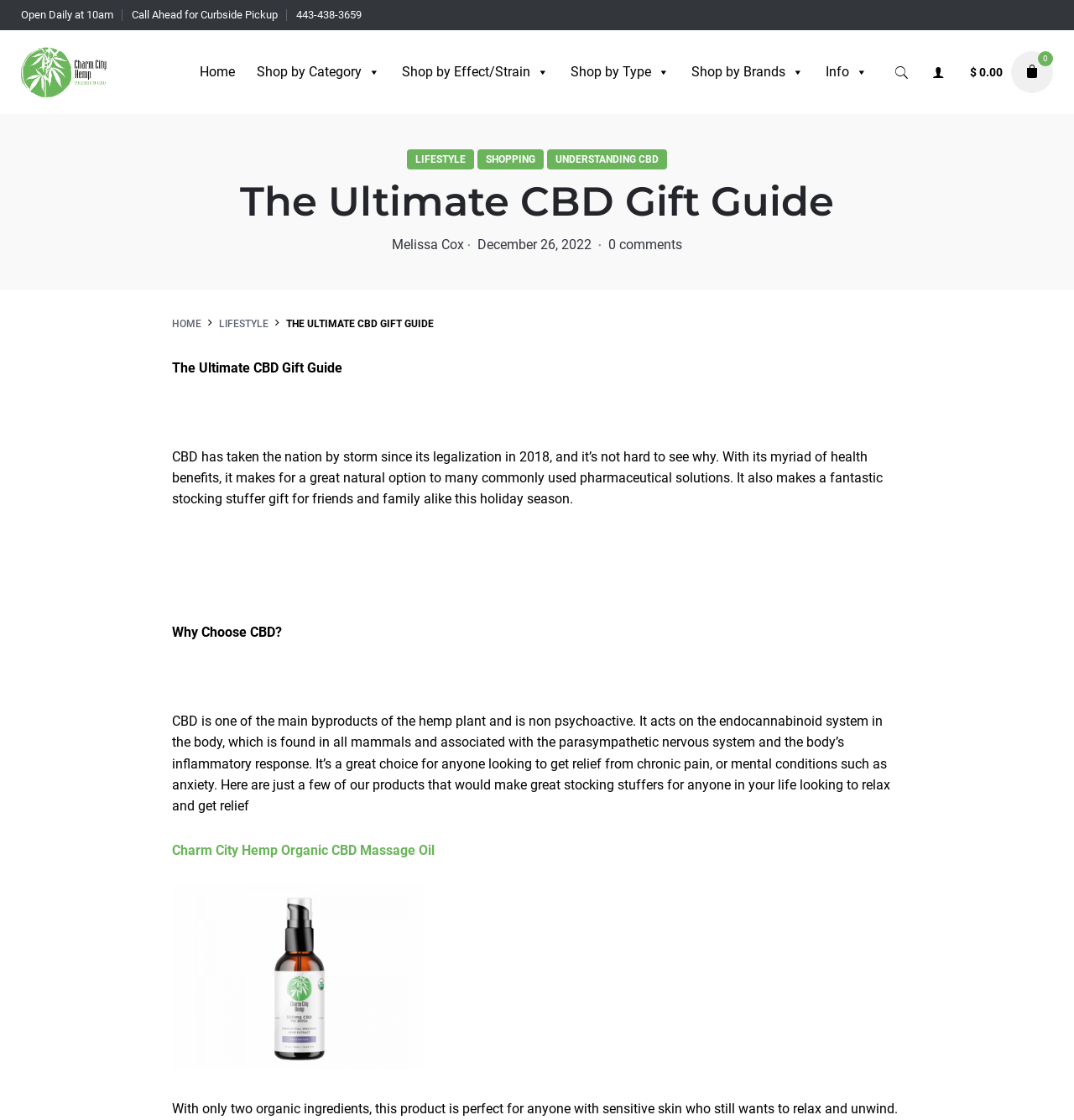Answer the question with a brief word or phrase:
What is the date of the article?

December 26, 2022